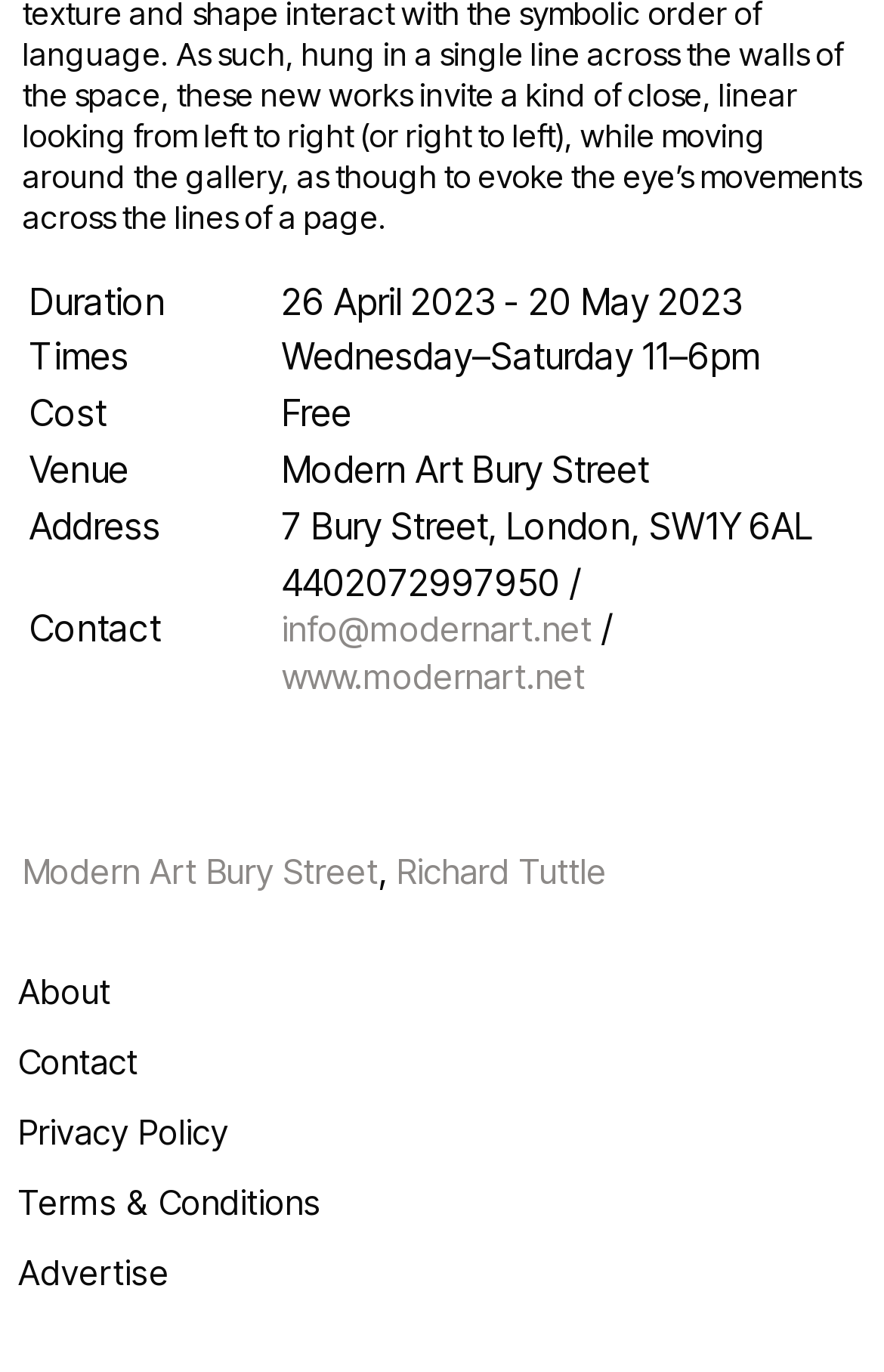Provide a one-word or one-phrase answer to the question:
What is the duration of the event?

26 April 2023 - 20 May 2023